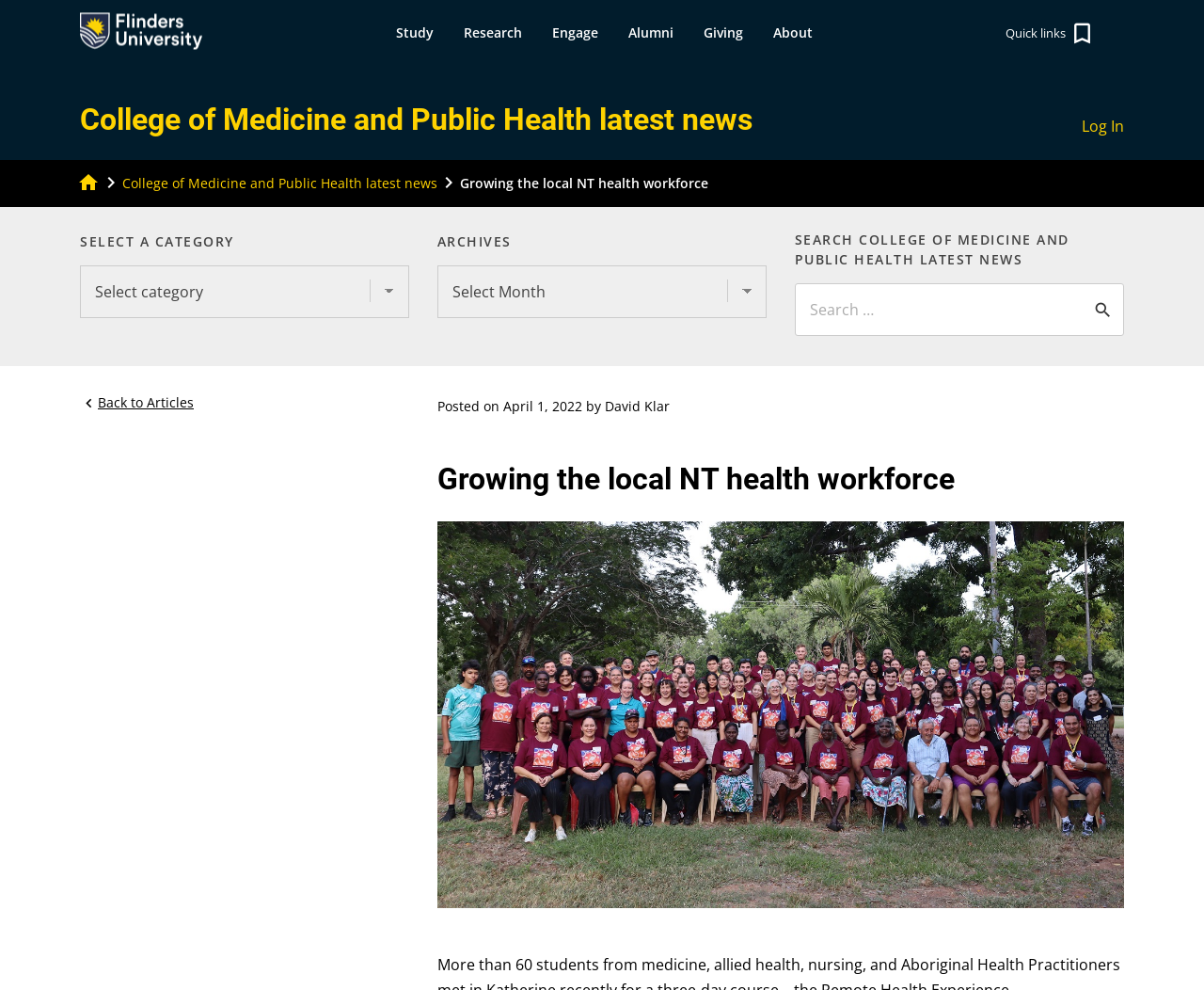What is the purpose of the search box?
Based on the image, answer the question in a detailed manner.

I determined the answer by examining the search box element with bounding box coordinates [0.66, 0.287, 0.934, 0.347] and its corresponding StaticText element with text 'SEARCH COLLEGE OF MEDICINE AND PUBLIC HEALTH LATEST NEWS' and bounding box coordinates [0.66, 0.233, 0.888, 0.271], which indicates the purpose of the search box.